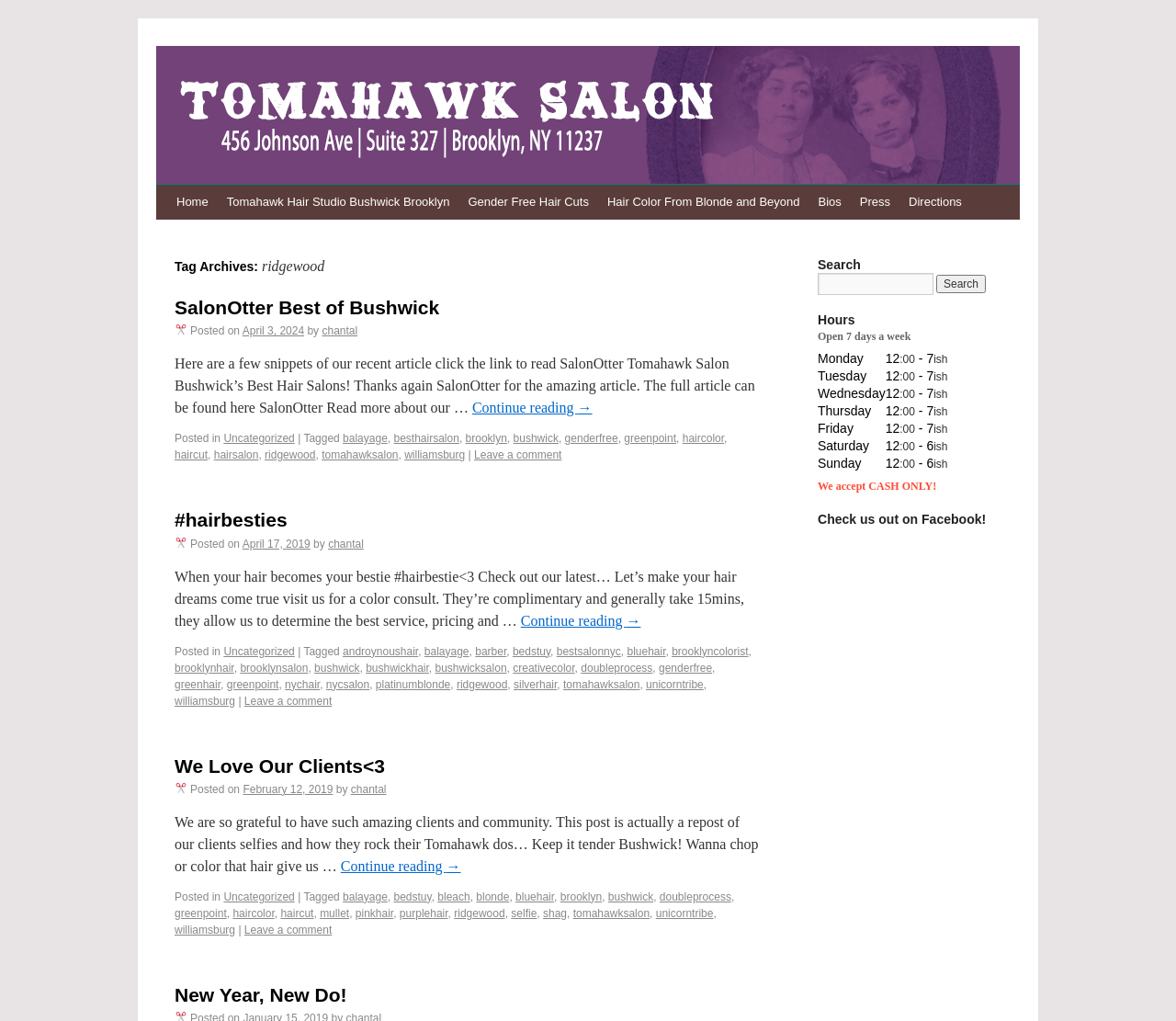What is the hashtag mentioned on the webpage?
Please provide a single word or phrase answer based on the image.

#hairbesties